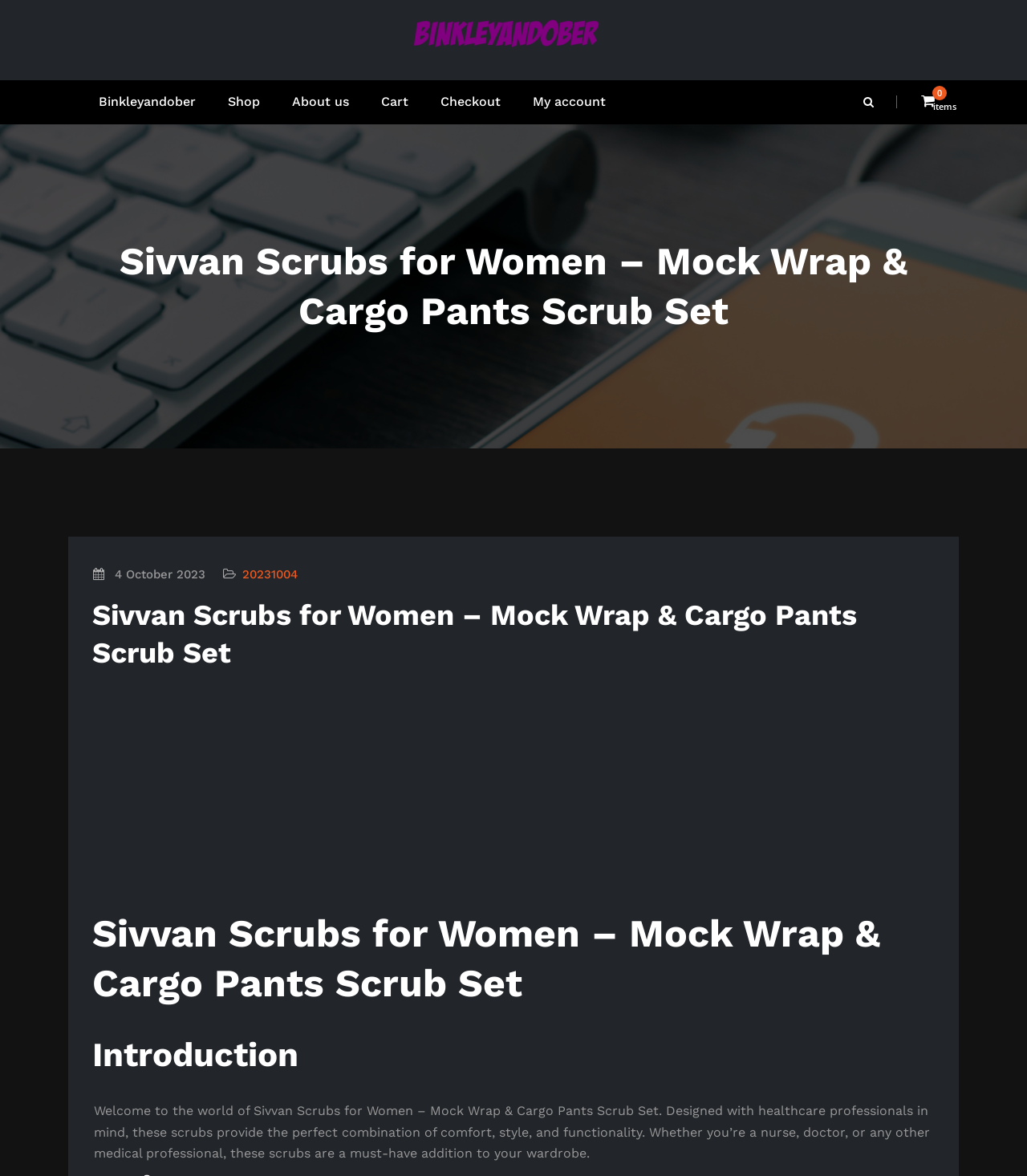Could you indicate the bounding box coordinates of the region to click in order to complete this instruction: "learn more about Introduction".

[0.09, 0.878, 0.91, 0.916]